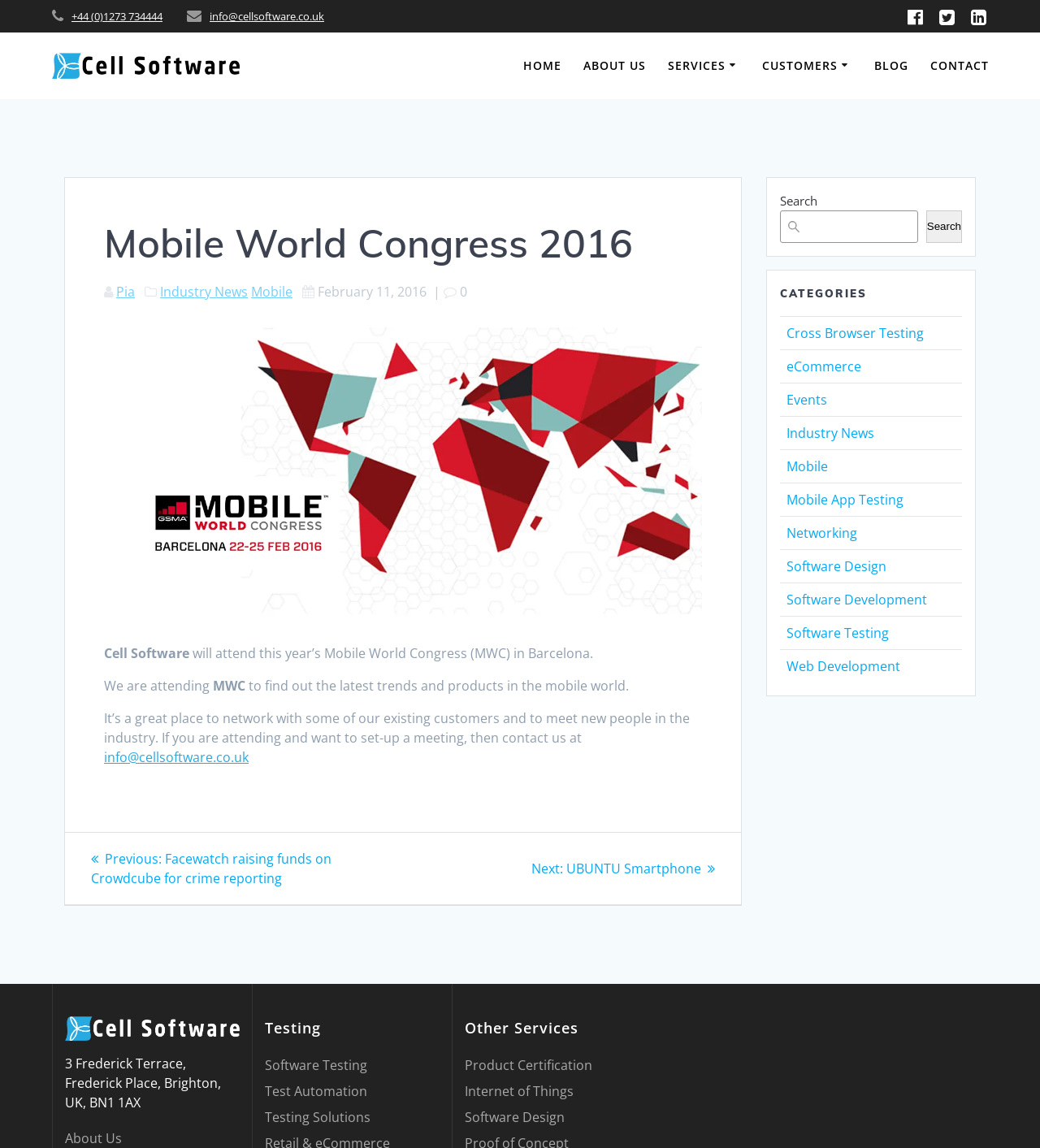Select the bounding box coordinates of the element I need to click to carry out the following instruction: "Learn more about software testing".

[0.642, 0.075, 0.802, 0.104]